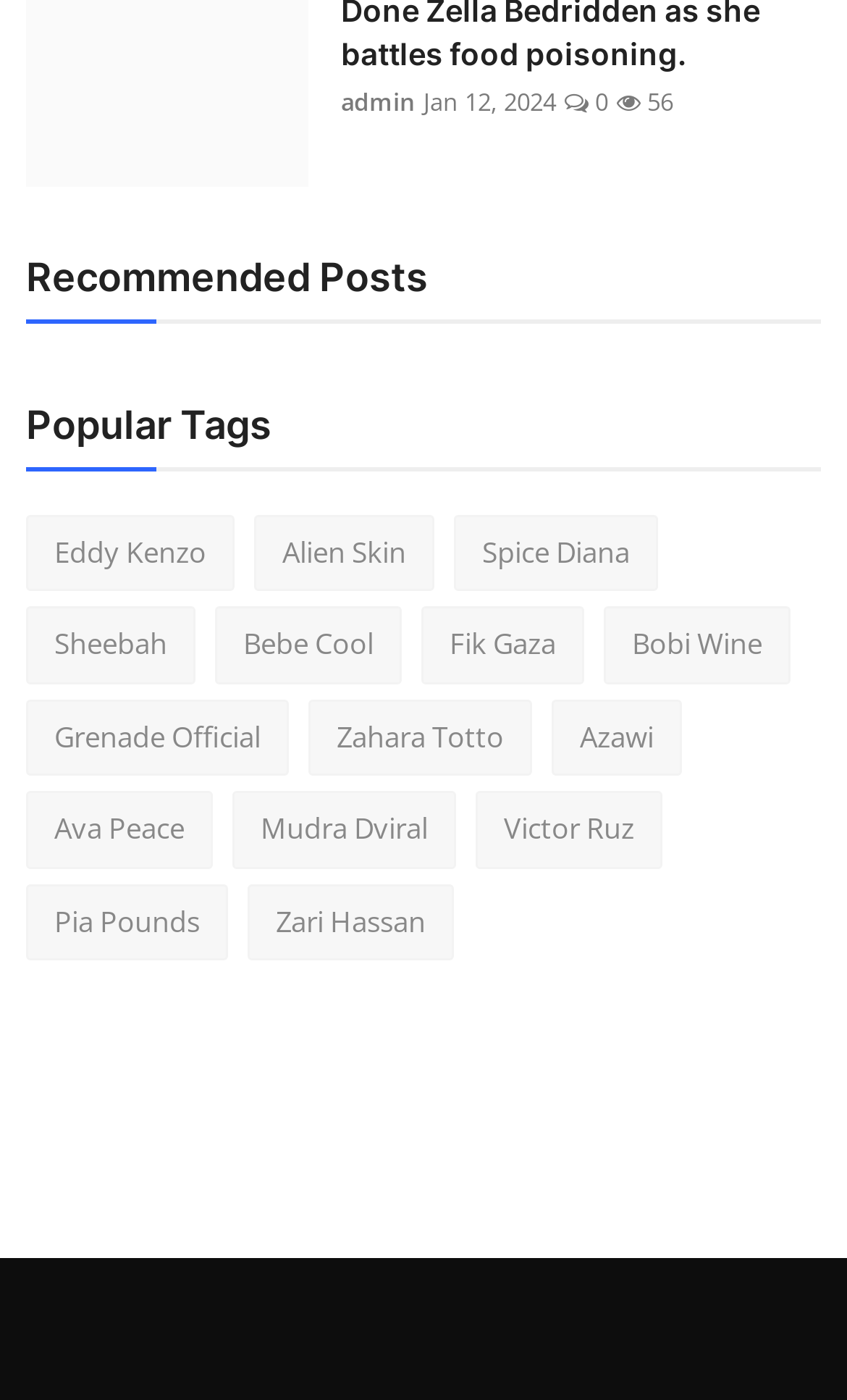What is the date displayed on the top?
Using the visual information, answer the question in a single word or phrase.

Jan 12, 2024